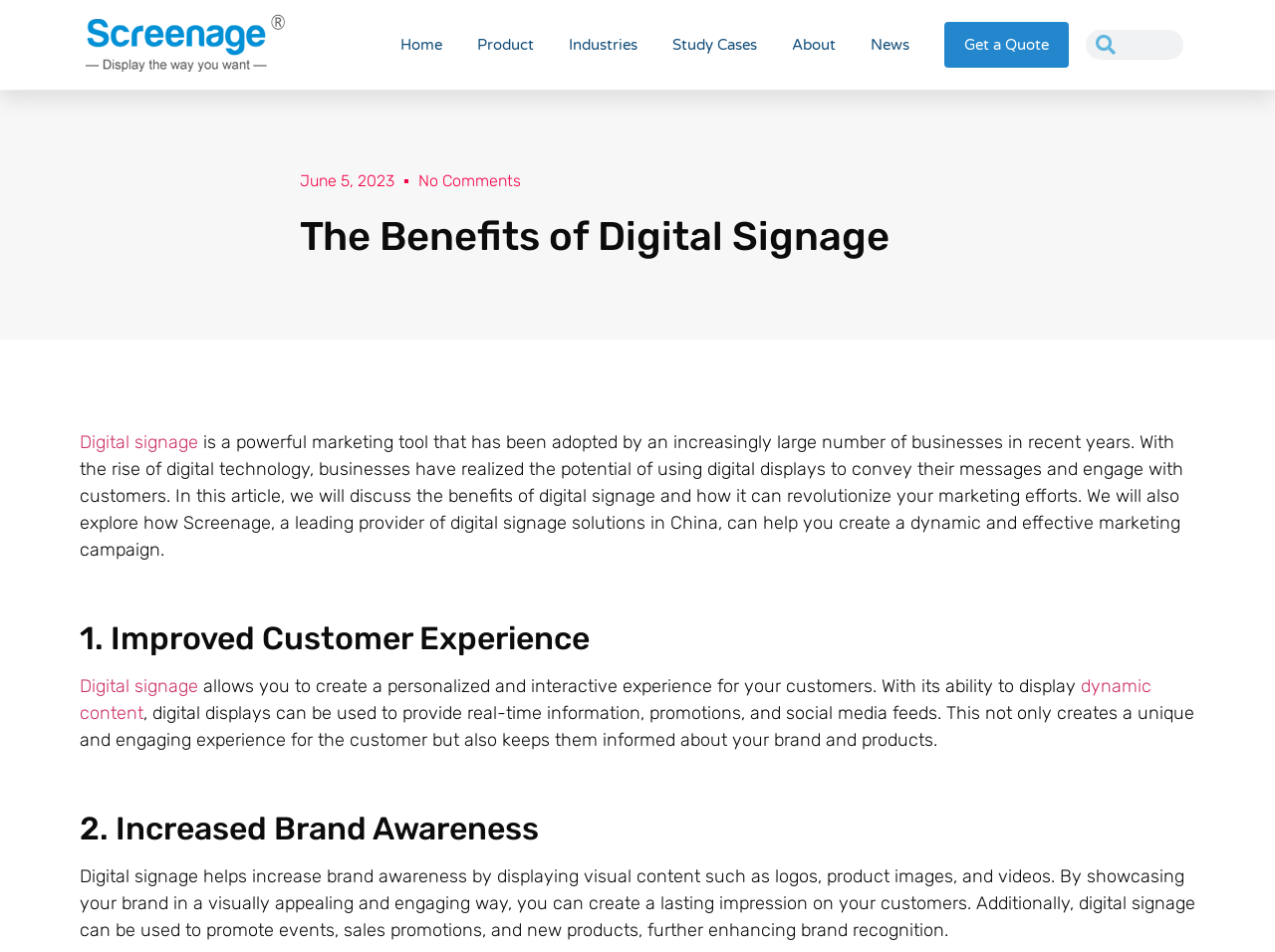Kindly provide the bounding box coordinates of the section you need to click on to fulfill the given instruction: "search for something".

[0.852, 0.031, 0.928, 0.063]